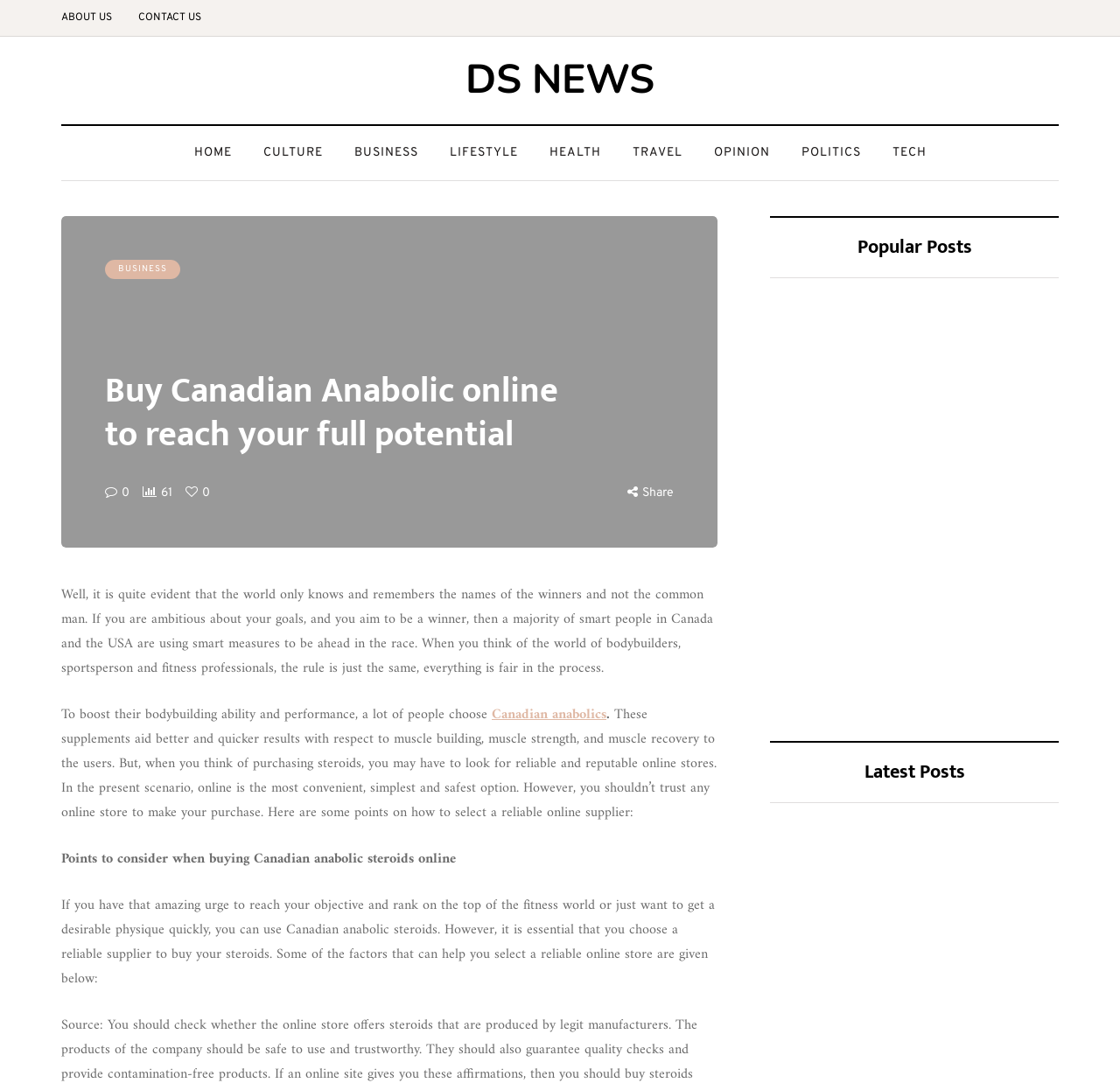What is the recommended way to purchase steroids?
Based on the screenshot, respond with a single word or phrase.

Online from a reliable supplier